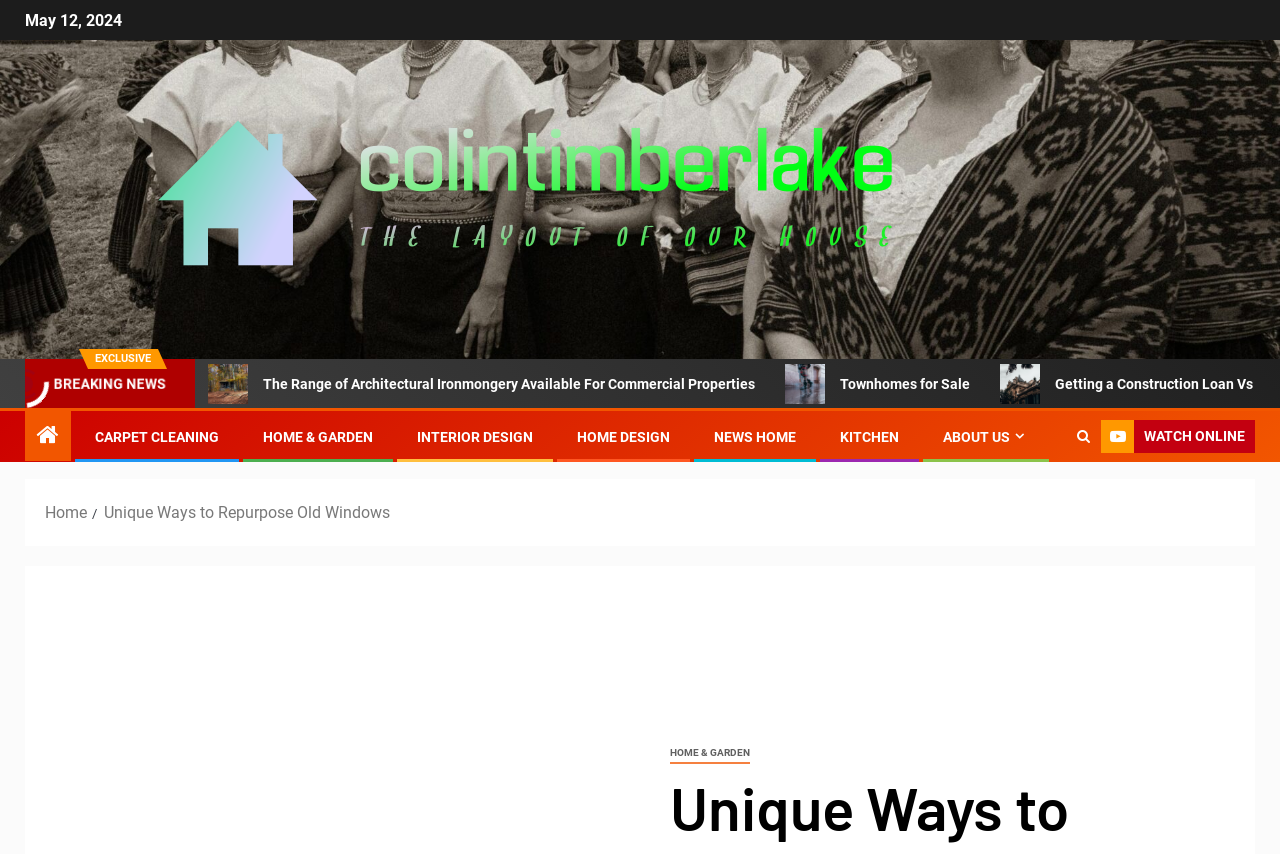Determine the bounding box coordinates of the area to click in order to meet this instruction: "Explore 'HOME & GARDEN'".

[0.205, 0.502, 0.291, 0.521]